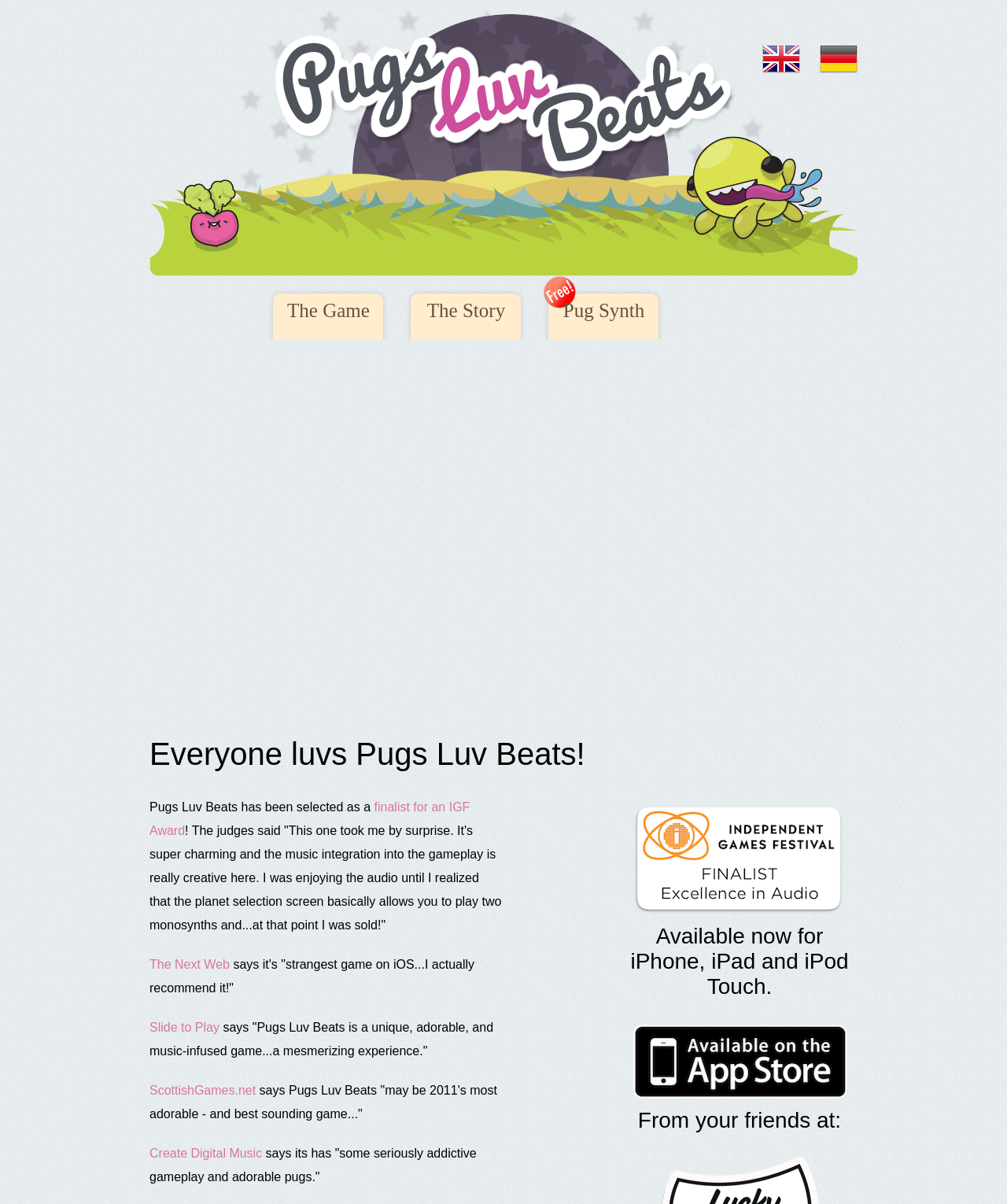Provide a brief response to the question below using one word or phrase:
What is the name of the game?

Pugs Luv Beats